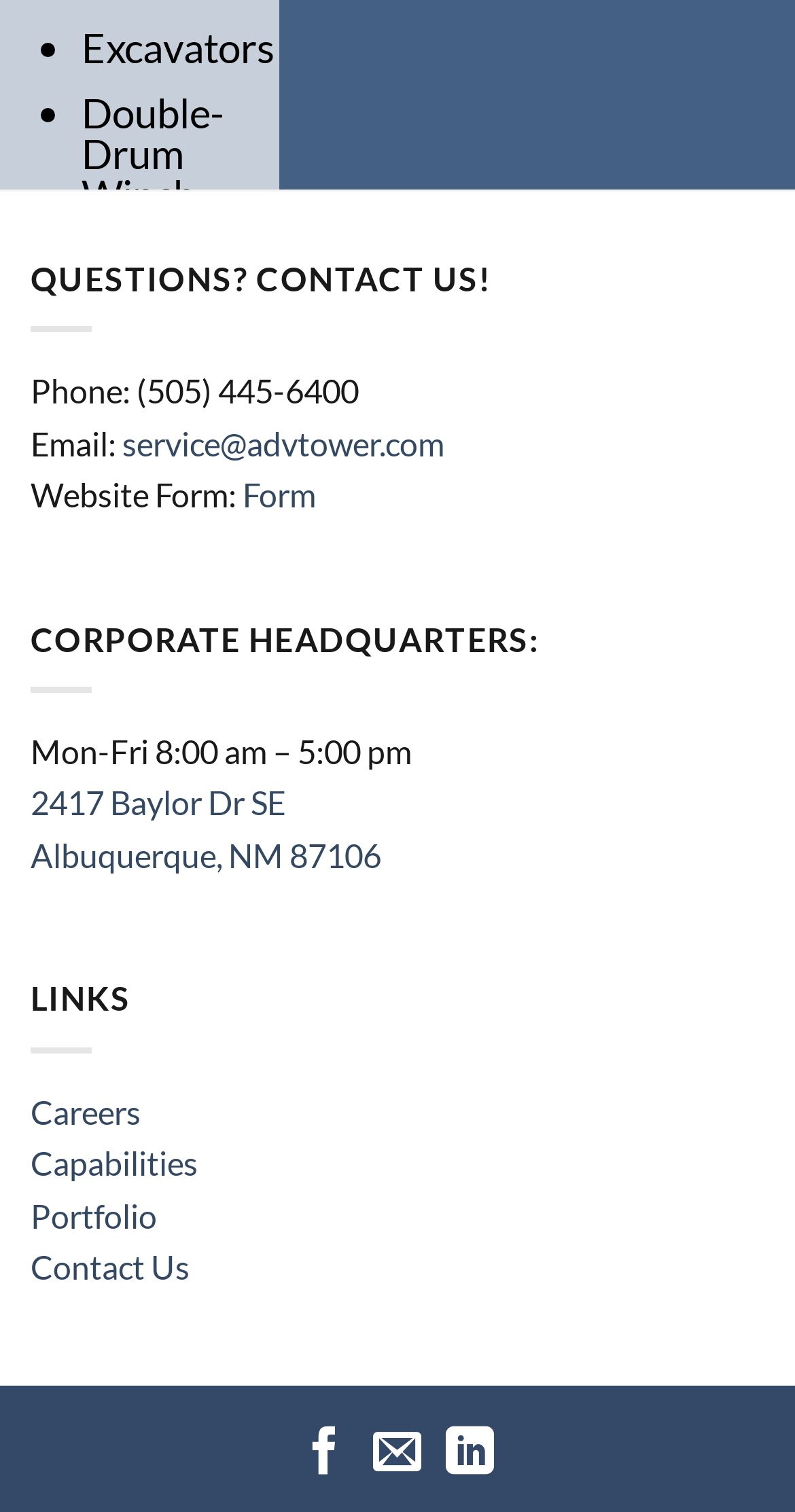Locate the bounding box coordinates of the region to be clicked to comply with the following instruction: "Visit the Corporate Headquarters". The coordinates must be four float numbers between 0 and 1, in the form [left, top, right, bottom].

[0.038, 0.518, 0.359, 0.544]